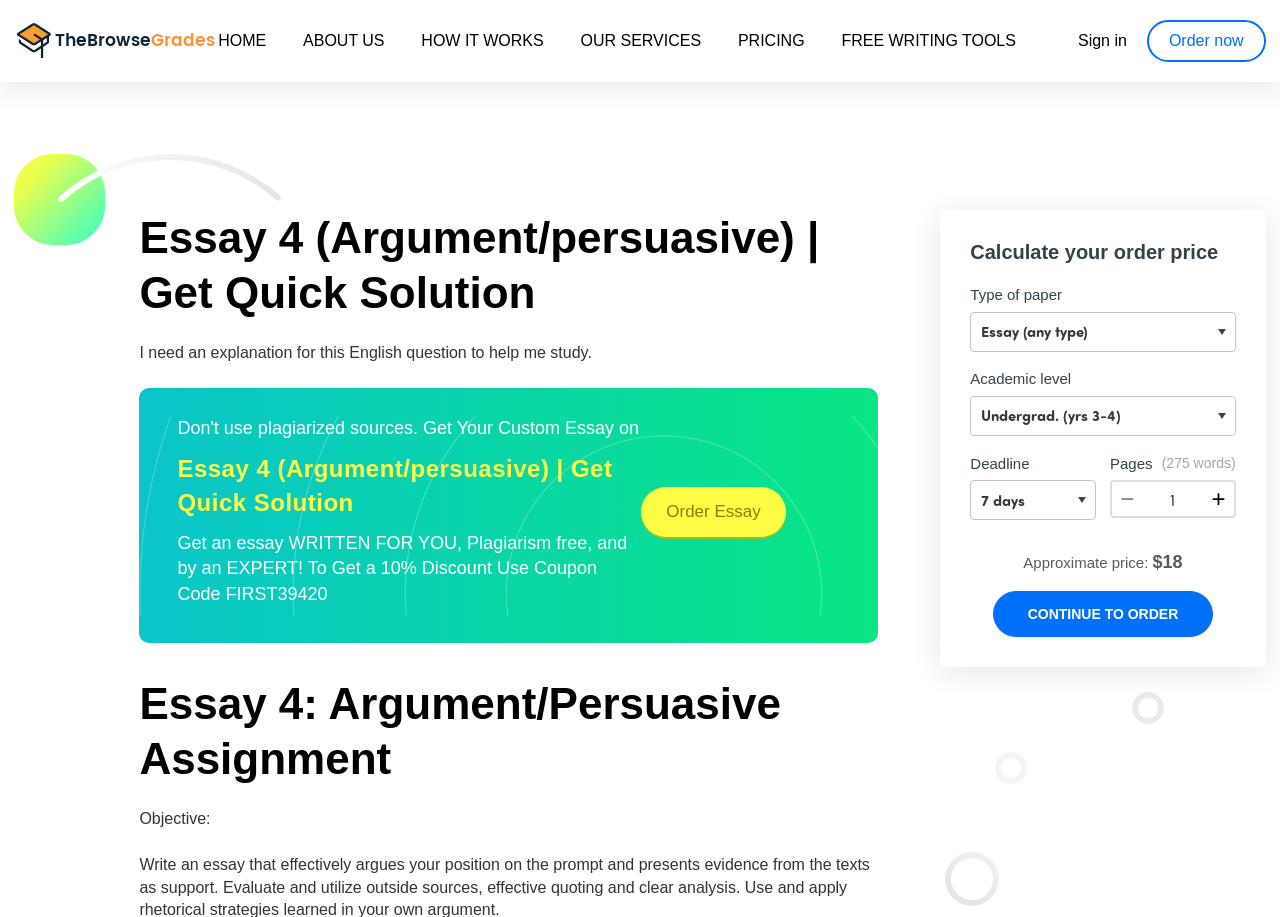Find the bounding box coordinates of the area that needs to be clicked in order to achieve the following instruction: "Click on the 'Order Essay' button". The coordinates should be specified as four float numbers between 0 and 1, i.e., [left, top, right, bottom].

[0.501, 0.531, 0.614, 0.586]